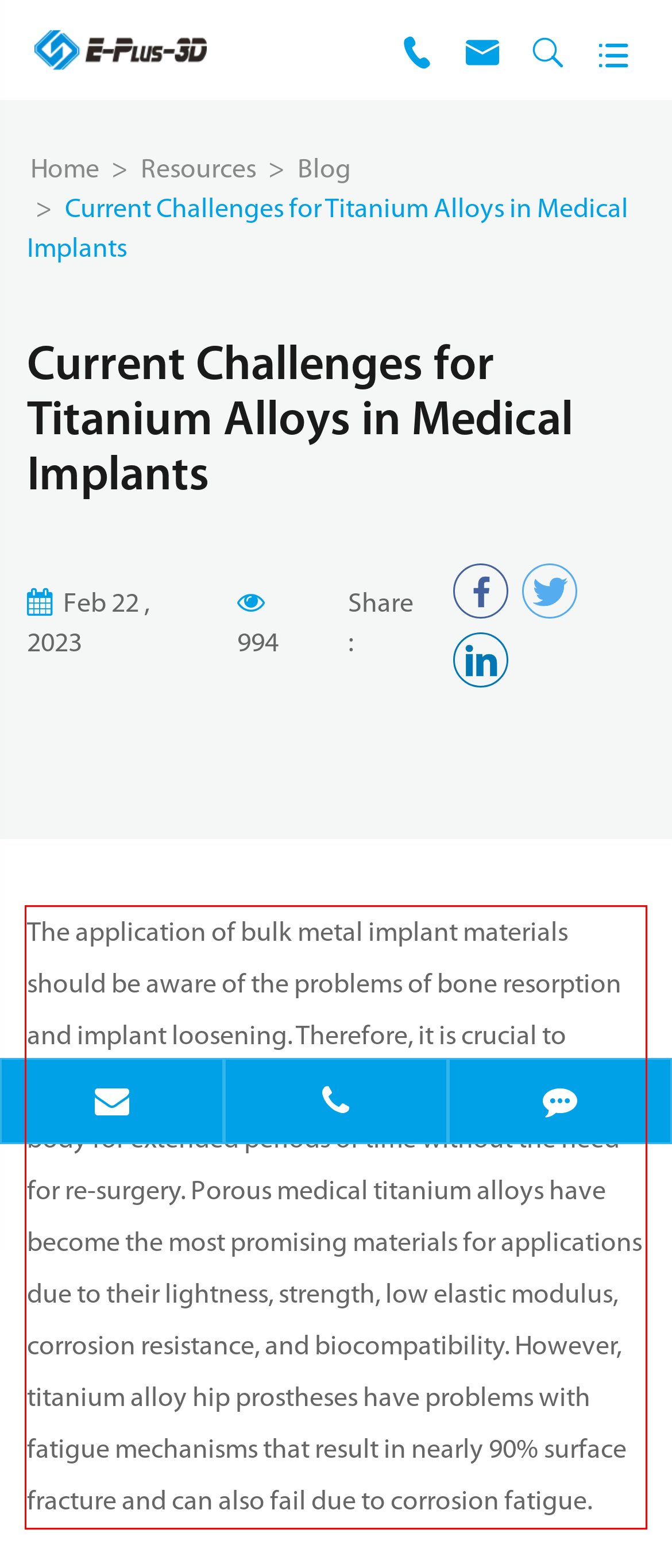Perform OCR on the text inside the red-bordered box in the provided screenshot and output the content.

The application of bulk metal implant materials should be aware of the problems of bone resorption and implant loosening. Therefore, it is crucial to develop implants that can function in the human body for extended periods of time without the need for re-surgery. Porous medical titanium alloys have become the most promising materials for applications due to their lightness, strength, low elastic modulus, corrosion resistance, and biocompatibility. However, titanium alloy hip prostheses have problems with fatigue mechanisms that result in nearly 90% surface fracture and can also fail due to corrosion fatigue.